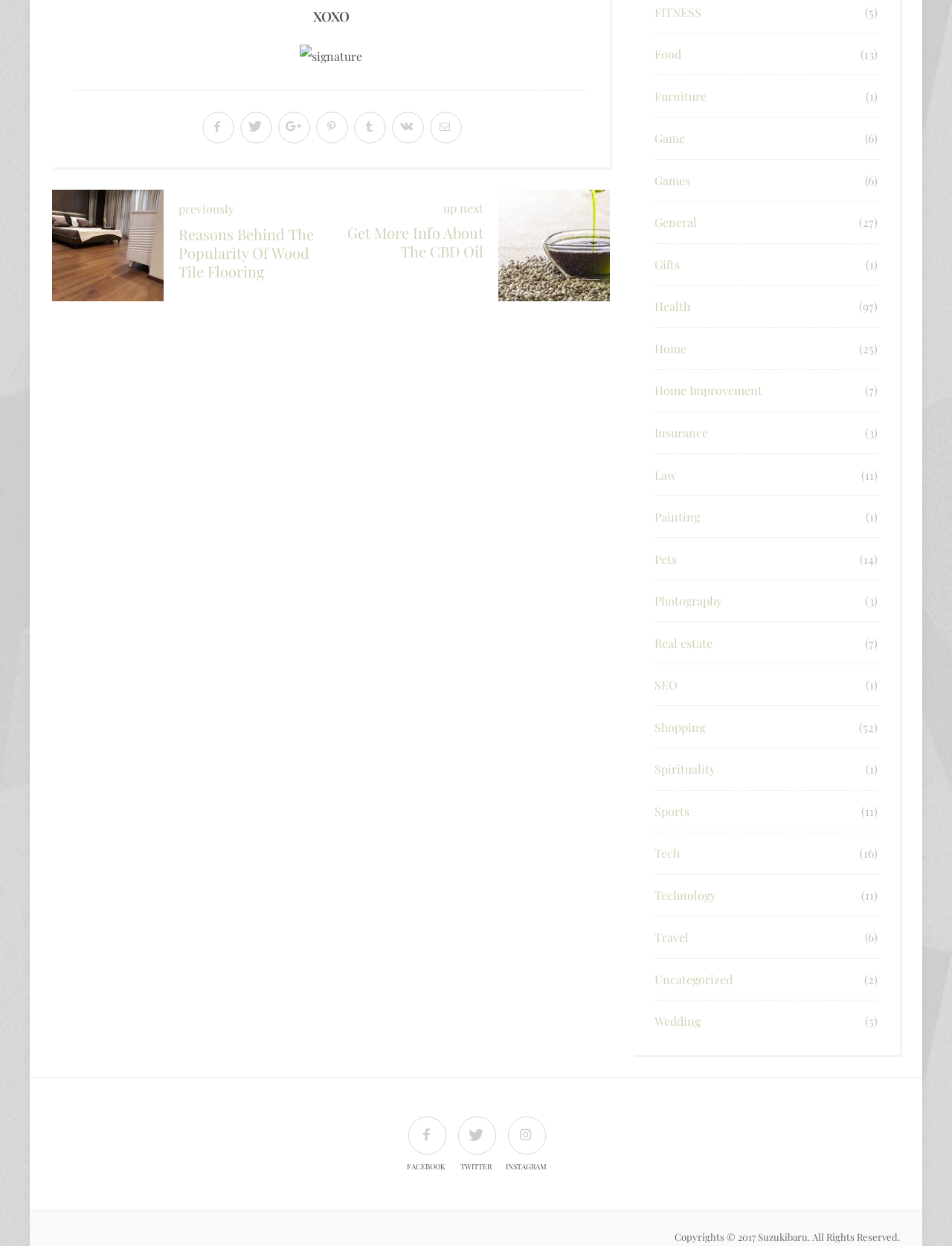Please look at the image and answer the question with a detailed explanation: What is the title of the previous article?

I looked for the link with the text 'previously' and found the title of the previous article, which is 'Reasons Behind The Popularity Of Wood Tile Flooring'.